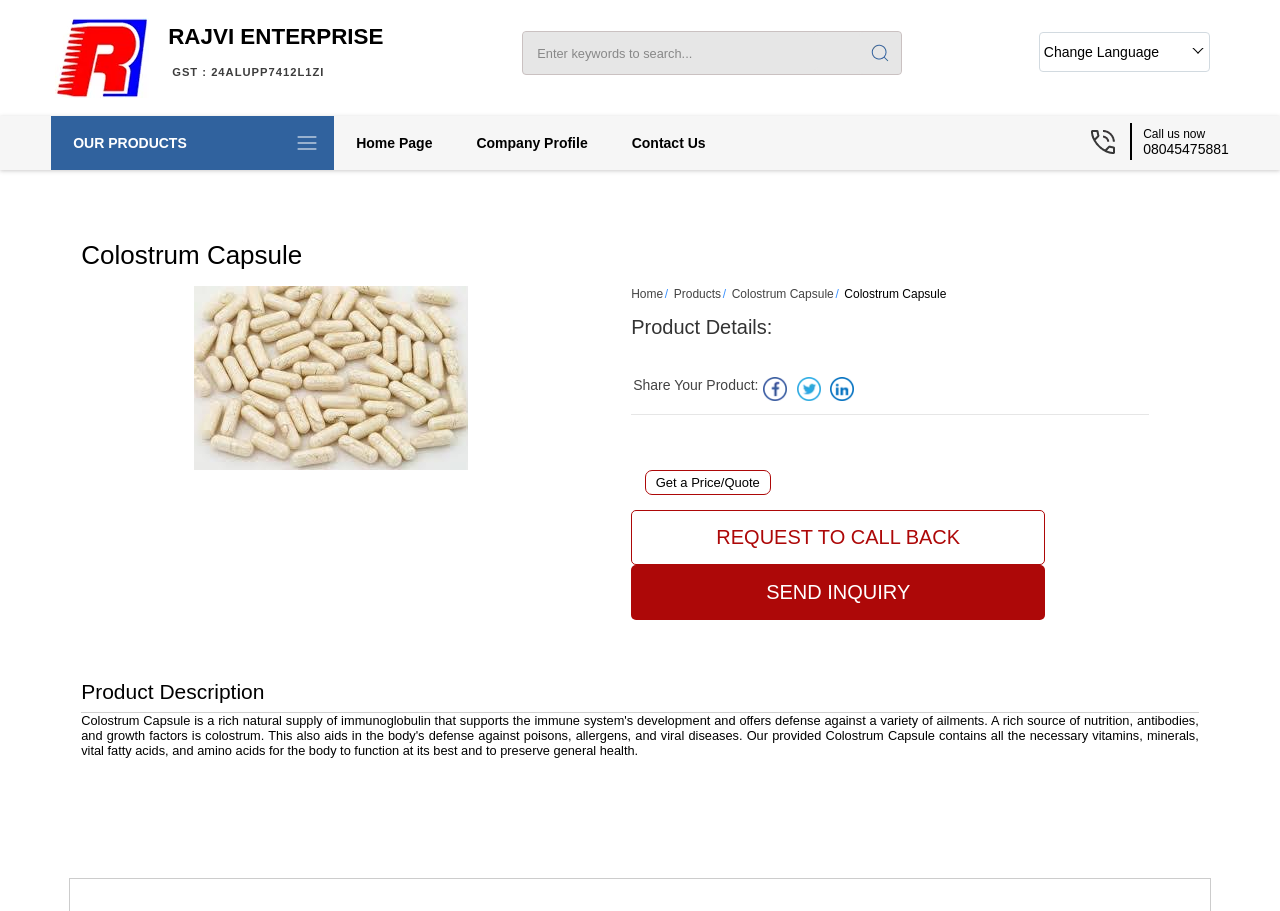Describe all the significant parts and information present on the webpage.

The webpage is about RAJVI ENTERPRISE, a leading manufacturer, supplier, and exporter of Colostrum Capsule from Gujarat, India. At the top left, there is a logo of RAJVI ENTERPRISE, accompanied by a link to the company's homepage. Below the logo, there is a link displaying the company's GST number.

On the top right, there is a search bar with a placeholder text "Enter keywords to search..." and a search button next to it. Above the search bar, there is a language selection option. 

The main content of the webpage is divided into two sections. On the left, there are links to different pages, including "OUR PRODUCTS", "Home Page", "Company Profile", and "Contact Us". On the right, there is a heading "Colostrum Capsule" followed by an image of the product. Below the image, there are links to related pages, including "Home", "Products", and "Colostrum Capsule".

Further down, there is a section titled "Product Details:" with a heading. Below this heading, there are social media sharing links and an option to "Share Your Product:". There are also three calls-to-action buttons: "Get a Price/Quote", "REQUEST TO CALL BACK", and "SEND INQUIRY".

At the bottom of the page, there is a section titled "Product Description". On the top right corner, there is a "Call us now" button with a phone number and a call icon.